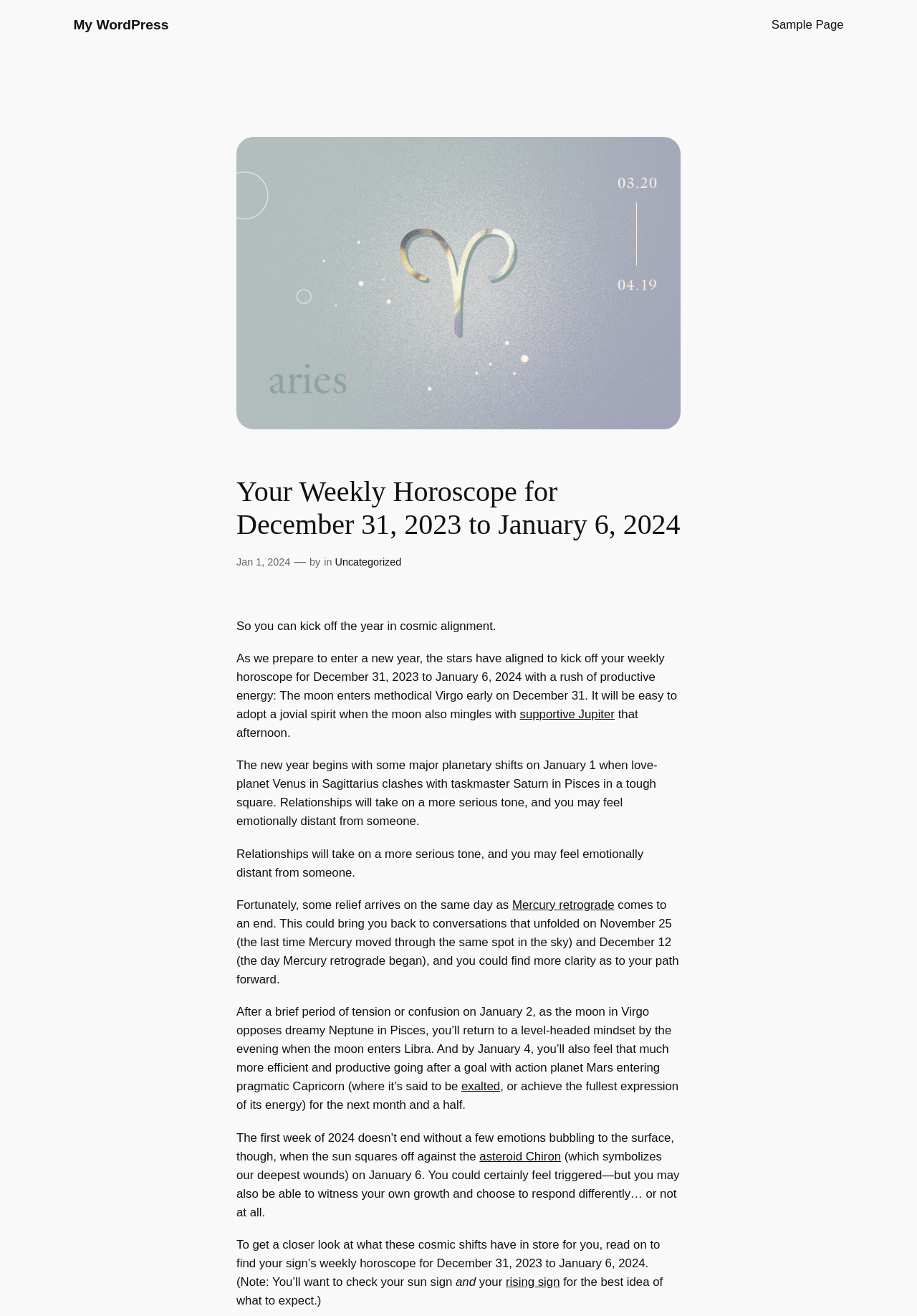What is the significance of January 4 in the horoscope?
Give a detailed and exhaustive answer to the question.

I found the answer by reading the text 'And by January 4, you’ll also feel that much more efficient and productive going after a goal with action planet Mars entering pragmatic Capricorn...' which indicates the significance of January 4 in the horoscope.